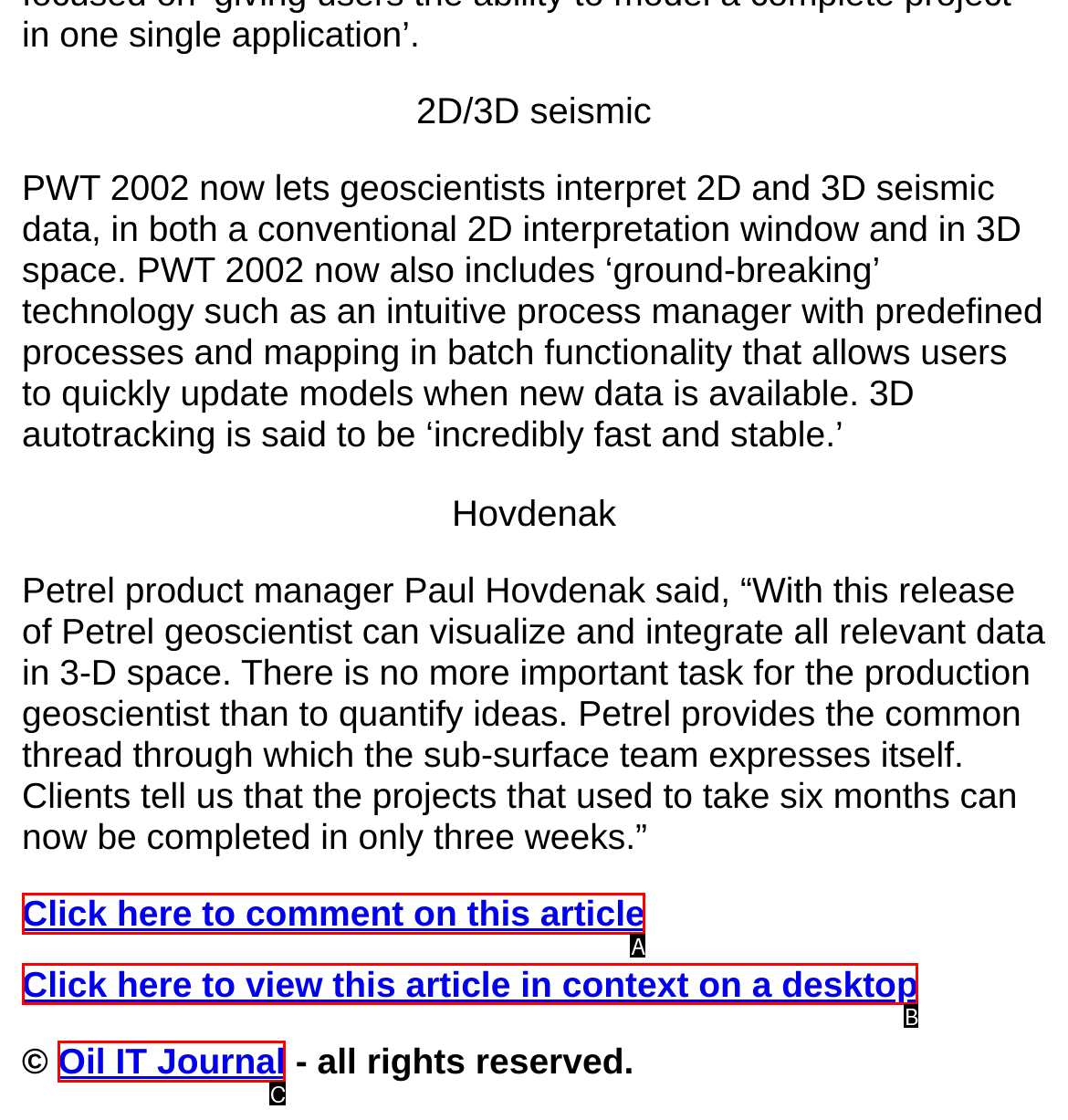Given the description: Oil IT Journal, identify the matching HTML element. Provide the letter of the correct option.

C